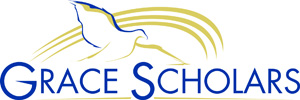Generate an elaborate caption that covers all aspects of the image.

The image features the logo of "Grace Scholars," a program dedicated to providing educational opportunities for students. The logo elegantly incorporates a stylized bird in flight, symbolizing freedom and aspiration, alongside flowing lines that suggest movement and progress. The name "Grace Scholars" is prominently displayed in a bold blue font, enhancing visibility and recognition. This branding reflects the organization's commitment to supporting access to quality education and fostering growth and potential in learners.